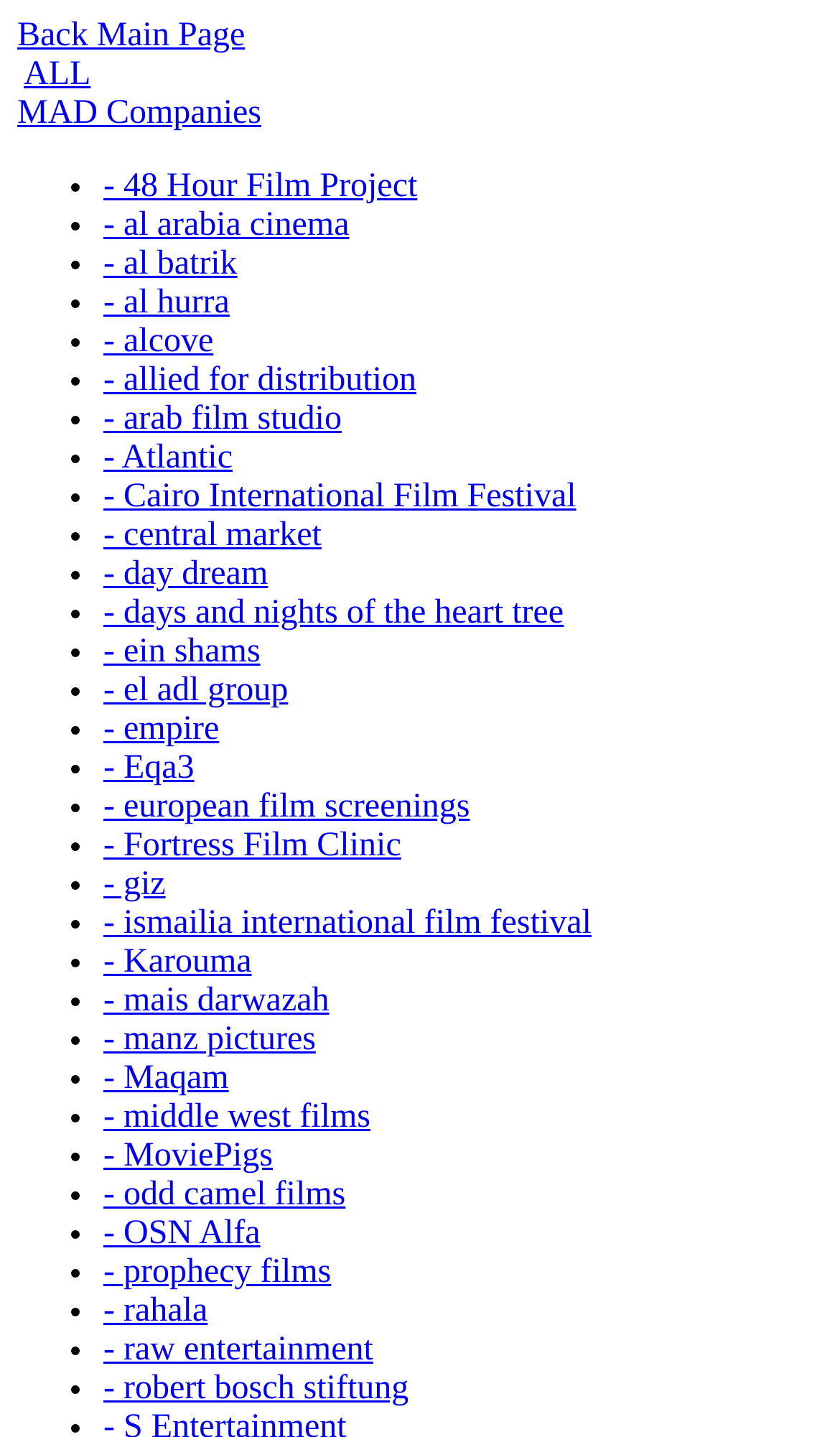Determine the bounding box coordinates of the clickable region to execute the instruction: "view all companies". The coordinates should be four float numbers between 0 and 1, denoted as [left, top, right, bottom].

[0.021, 0.039, 0.108, 0.064]